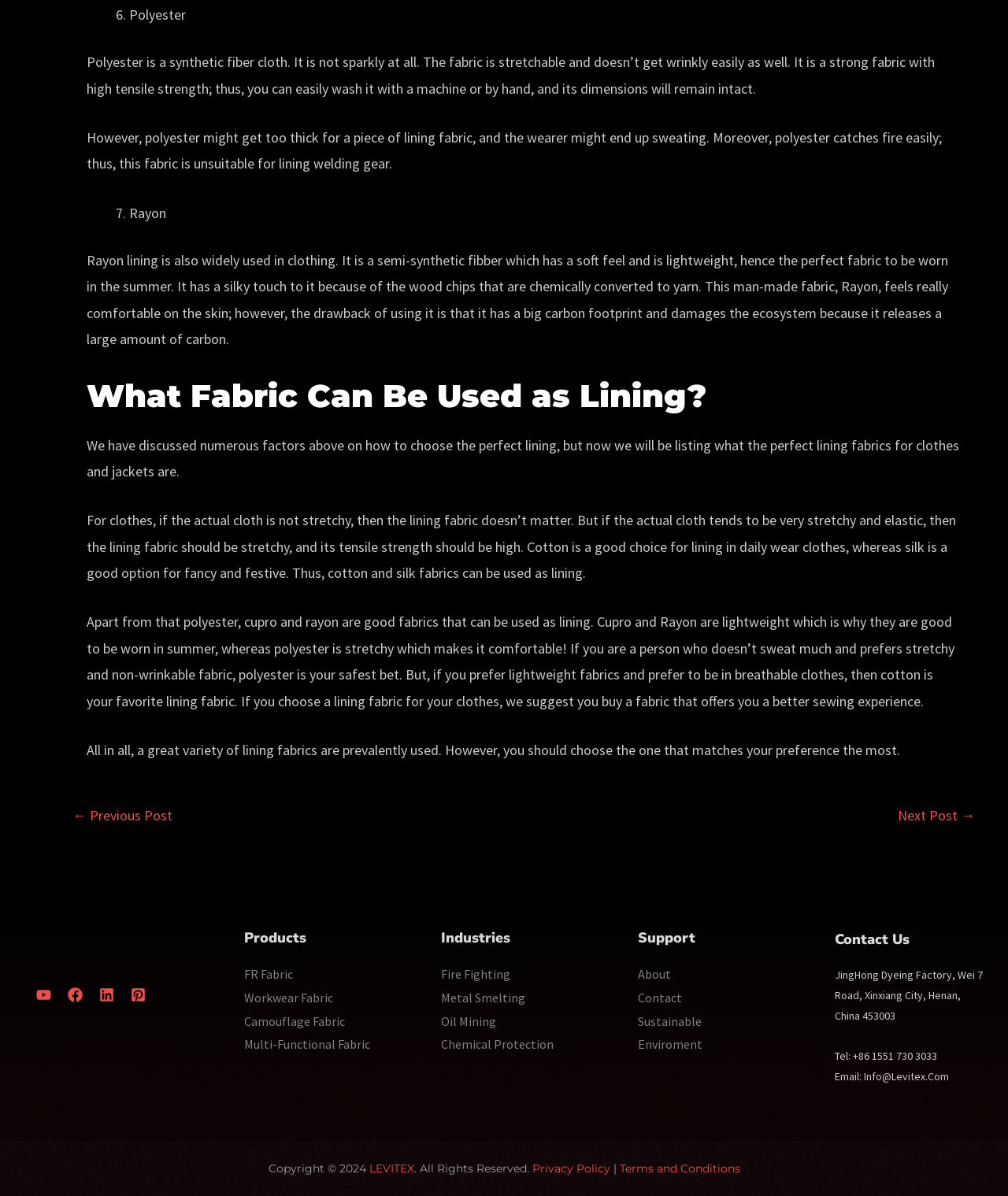Could you please study the image and provide a detailed answer to the question:
What is the phone number of Levitex?

The phone number of Levitex is mentioned in the contact us section of the webpage, which is +86 1551 730 3033. This can be used to contact the company for inquiries or other purposes.